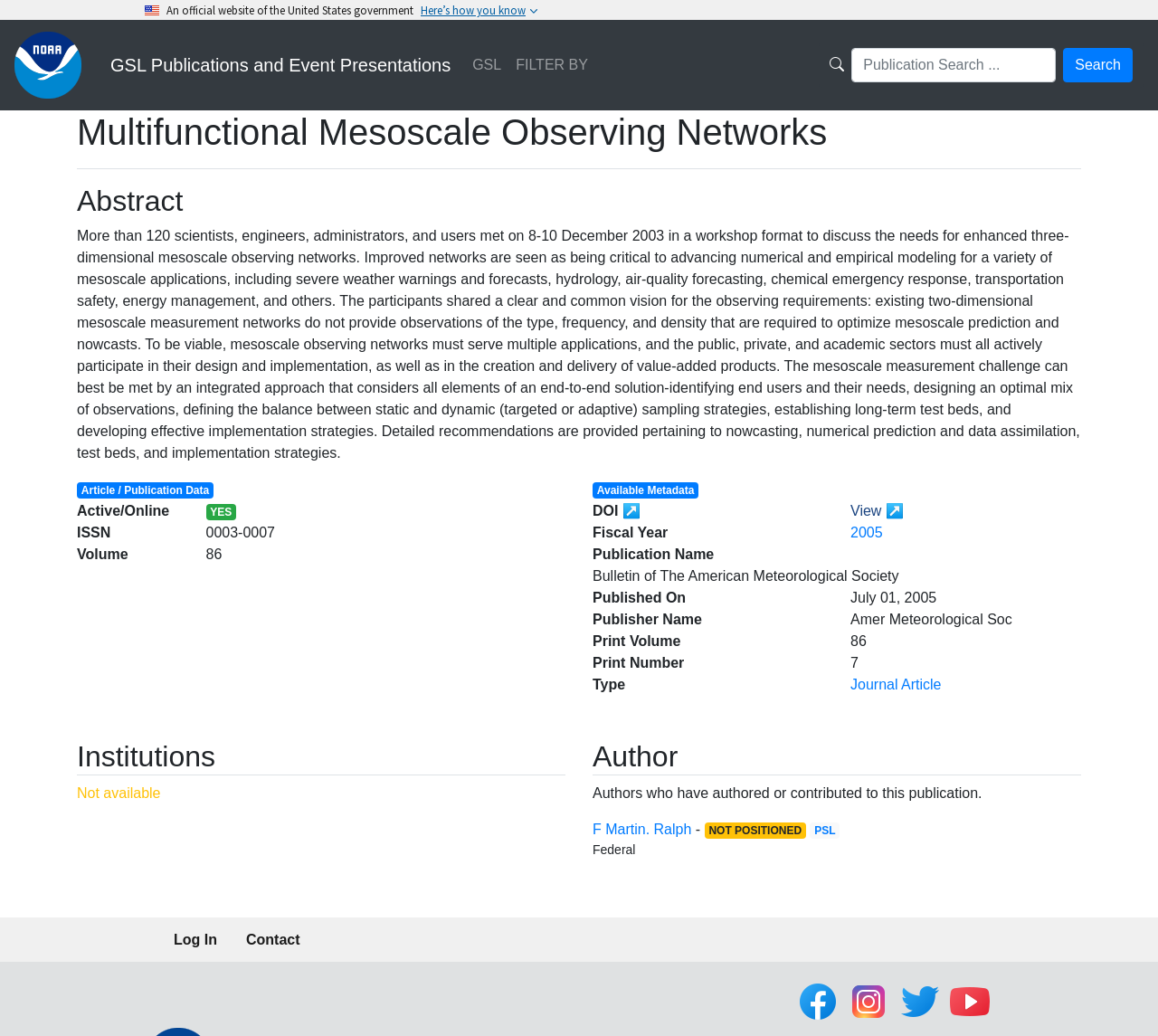Respond with a single word or short phrase to the following question: 
What is the type of publication?

Journal Article